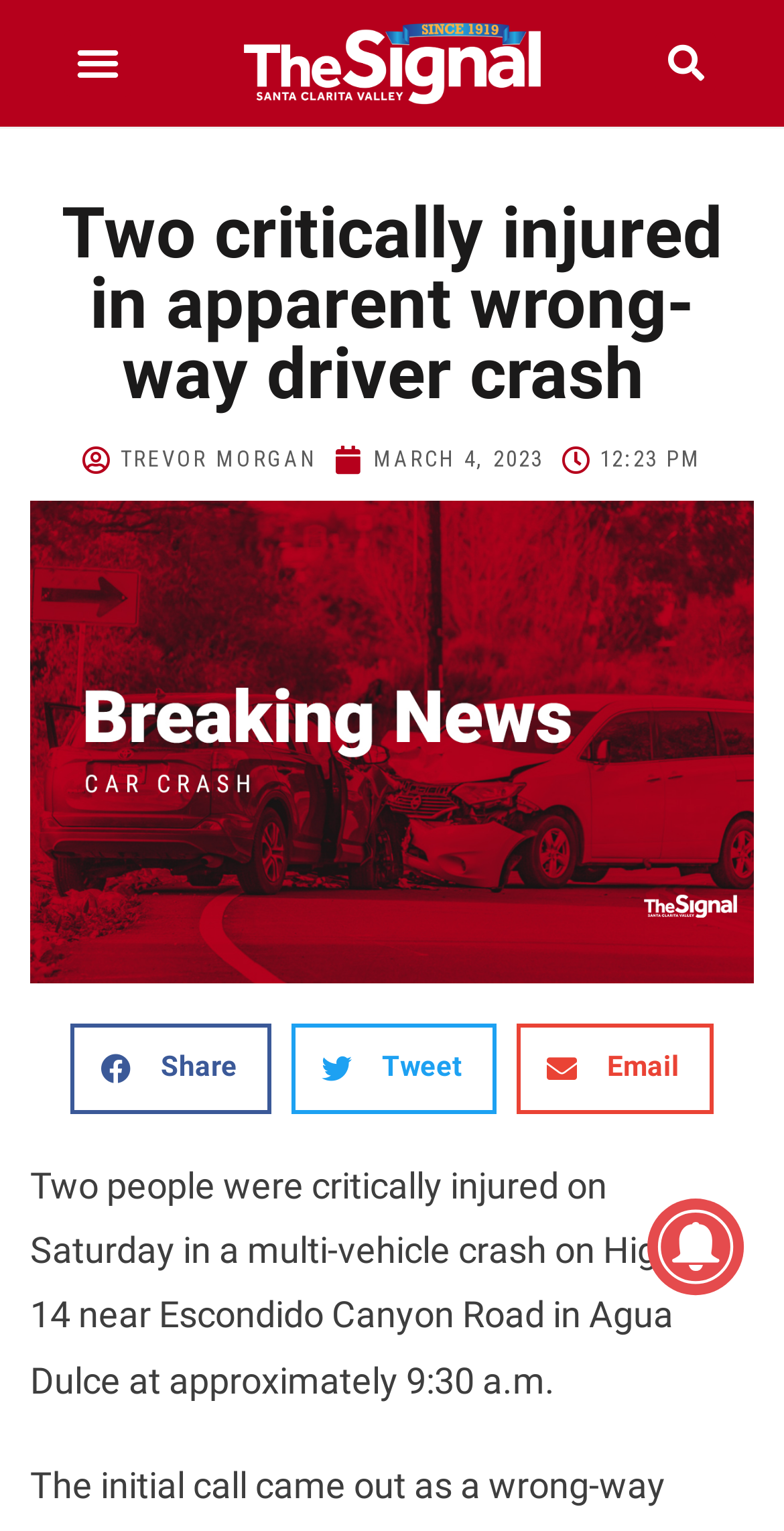What is the text of the webpage's headline?

Two critically injured in apparent wrong-way driver crash 